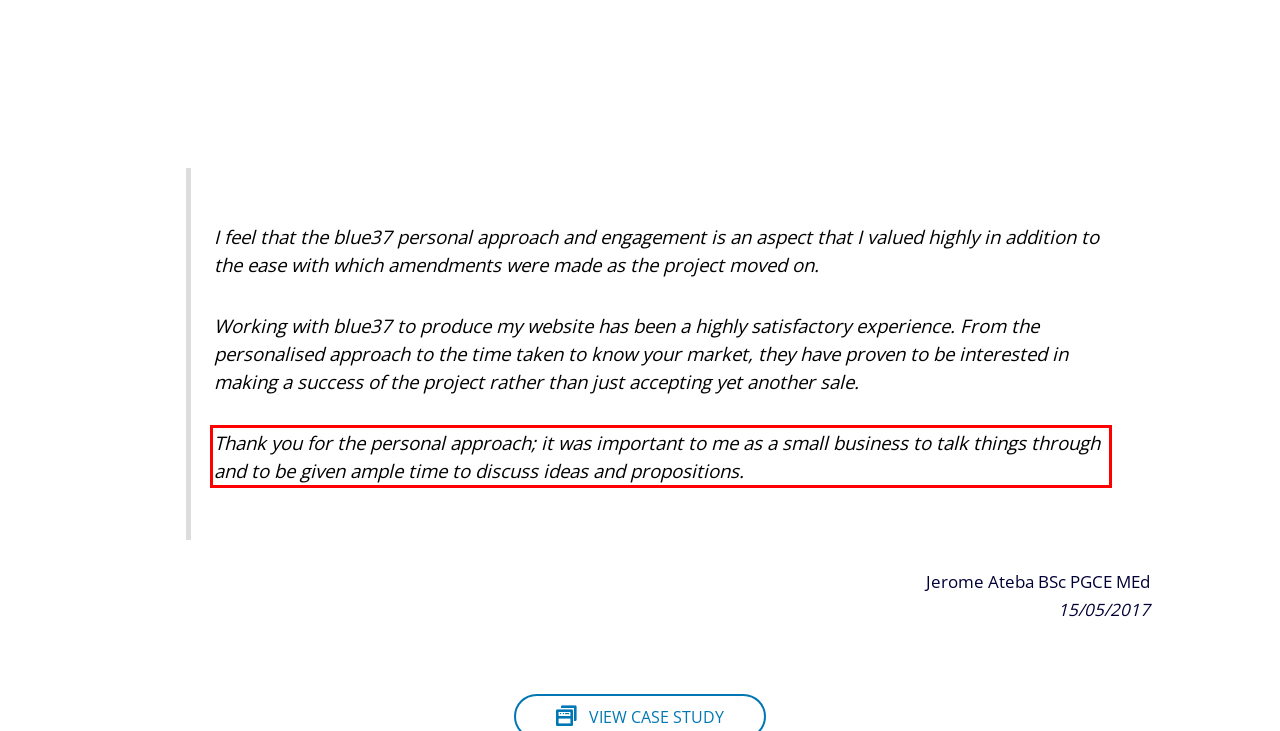Please perform OCR on the text within the red rectangle in the webpage screenshot and return the text content.

Thank you for the personal approach; it was important to me as a small business to talk things through and to be given ample time to discuss ideas and propositions.